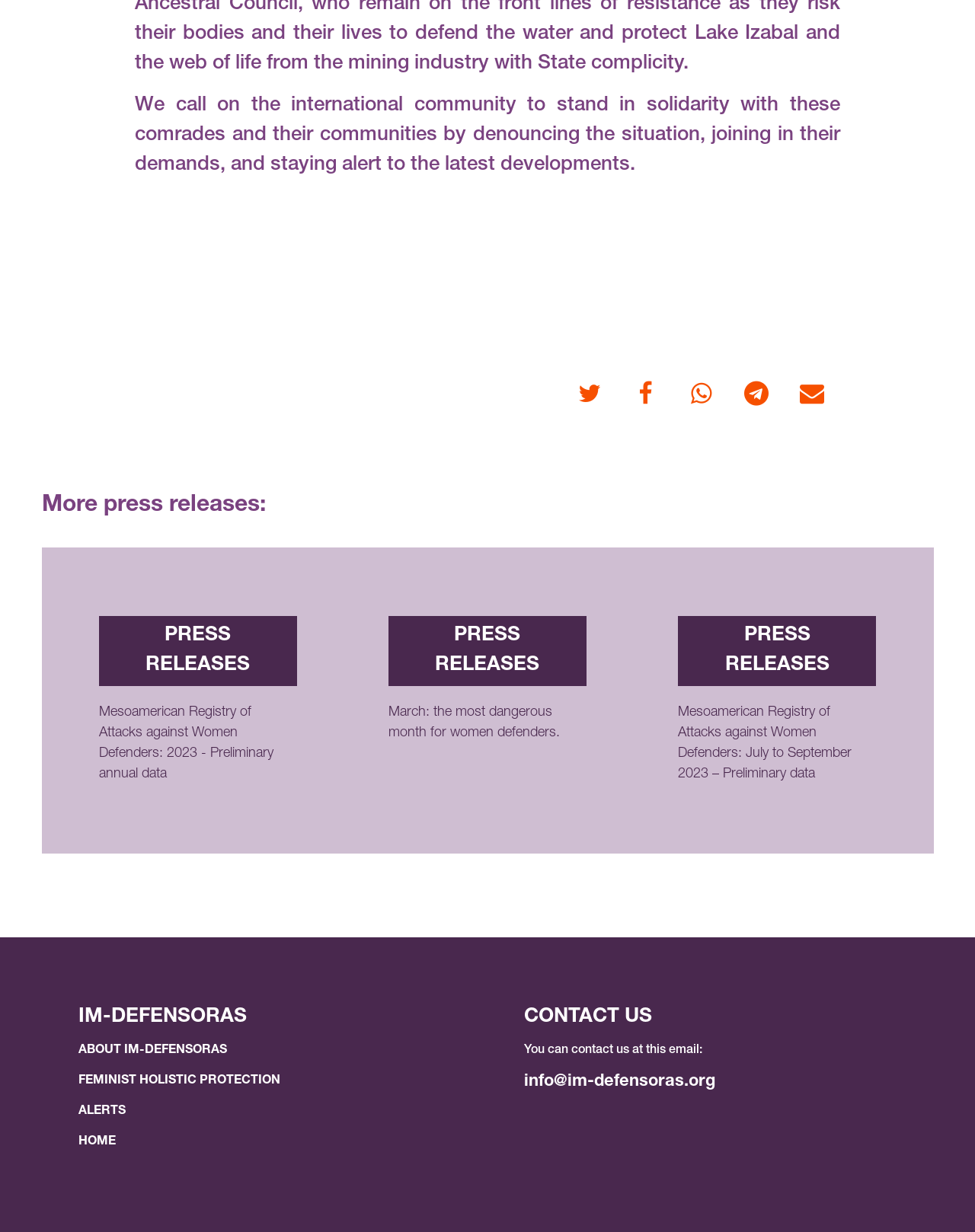Please determine the bounding box coordinates of the clickable area required to carry out the following instruction: "Click the logo". The coordinates must be four float numbers between 0 and 1, represented as [left, top, right, bottom].

None